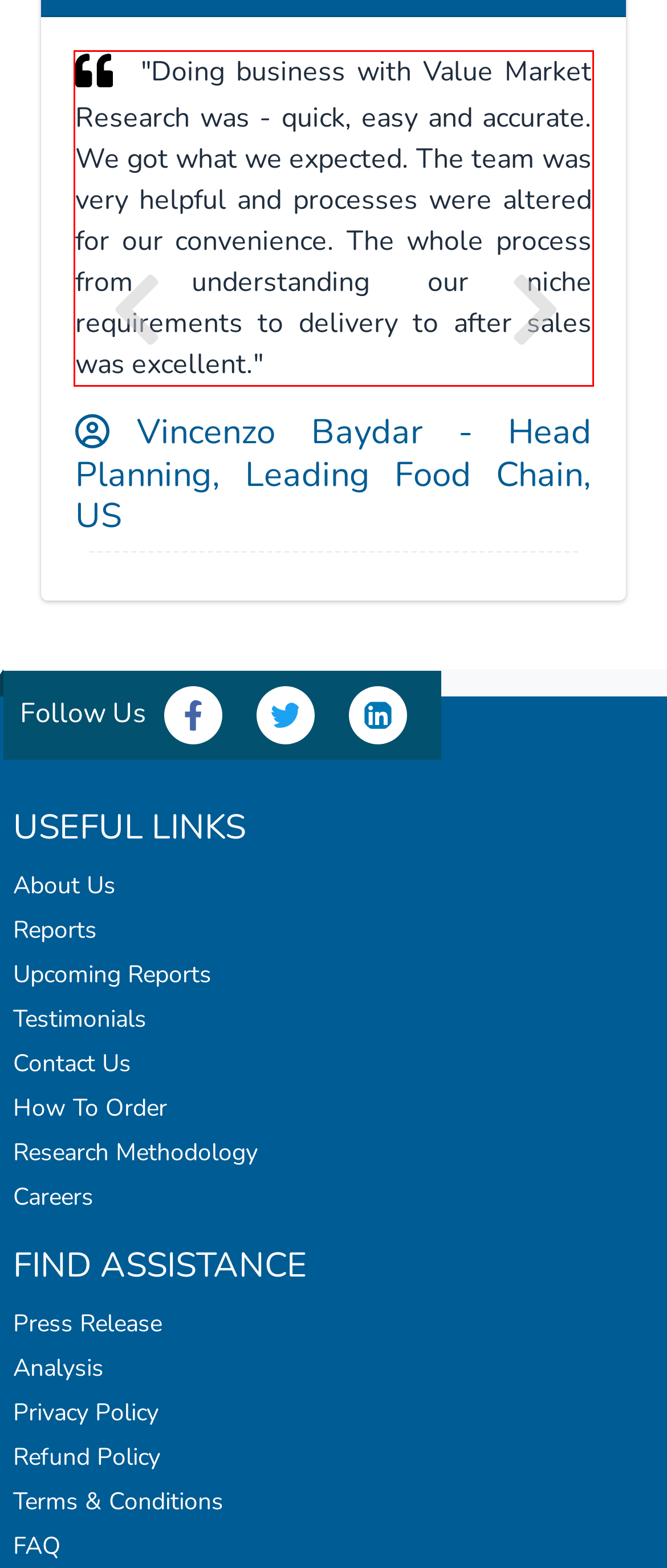Given the screenshot of the webpage, identify the red bounding box, and recognize the text content inside that red bounding box.

"Doing business with Value Market Research was - quick, easy and accurate. We got what we expected. The team was very helpful and processes were altered for our convenience. The whole process from understanding our niche requirements to delivery to after sales was excellent."